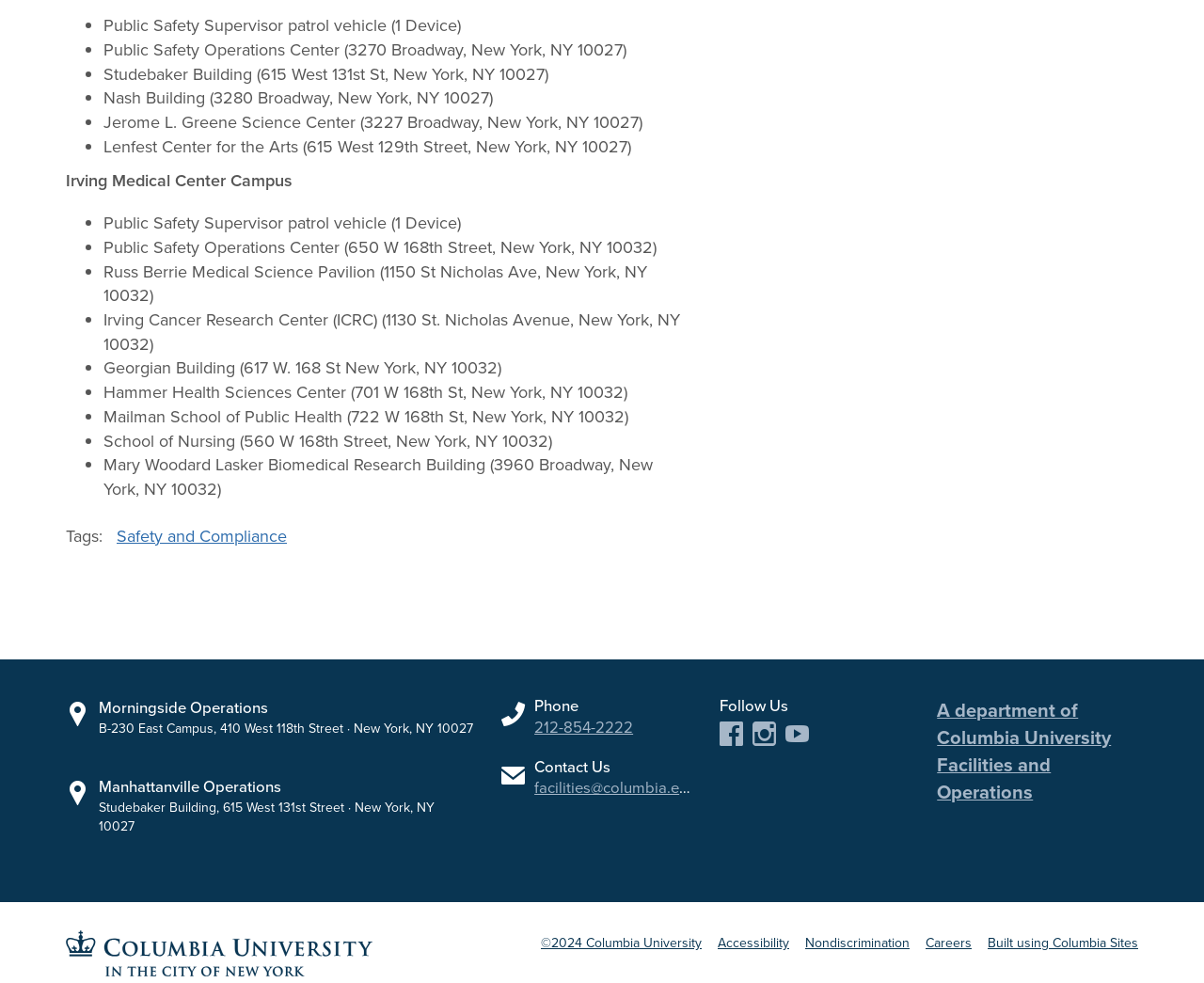What is the name of the research center at 1130 St. Nicholas Avenue?
Using the information from the image, give a concise answer in one word or a short phrase.

Irving Cancer Research Center (ICRC)